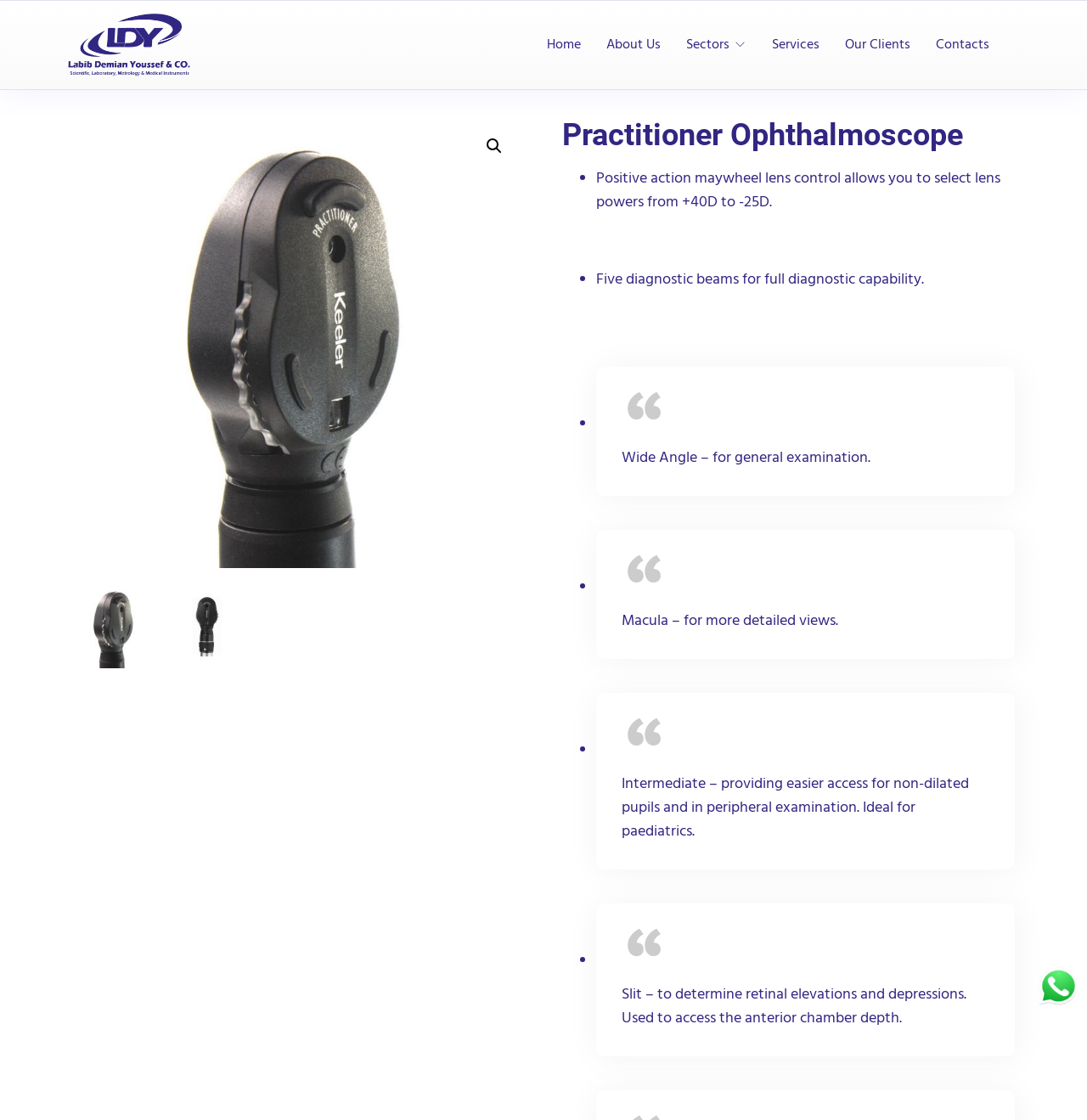Please predict the bounding box coordinates of the element's region where a click is necessary to complete the following instruction: "Click the Home link". The coordinates should be represented by four float numbers between 0 and 1, i.e., [left, top, right, bottom].

[0.503, 0.03, 0.534, 0.051]